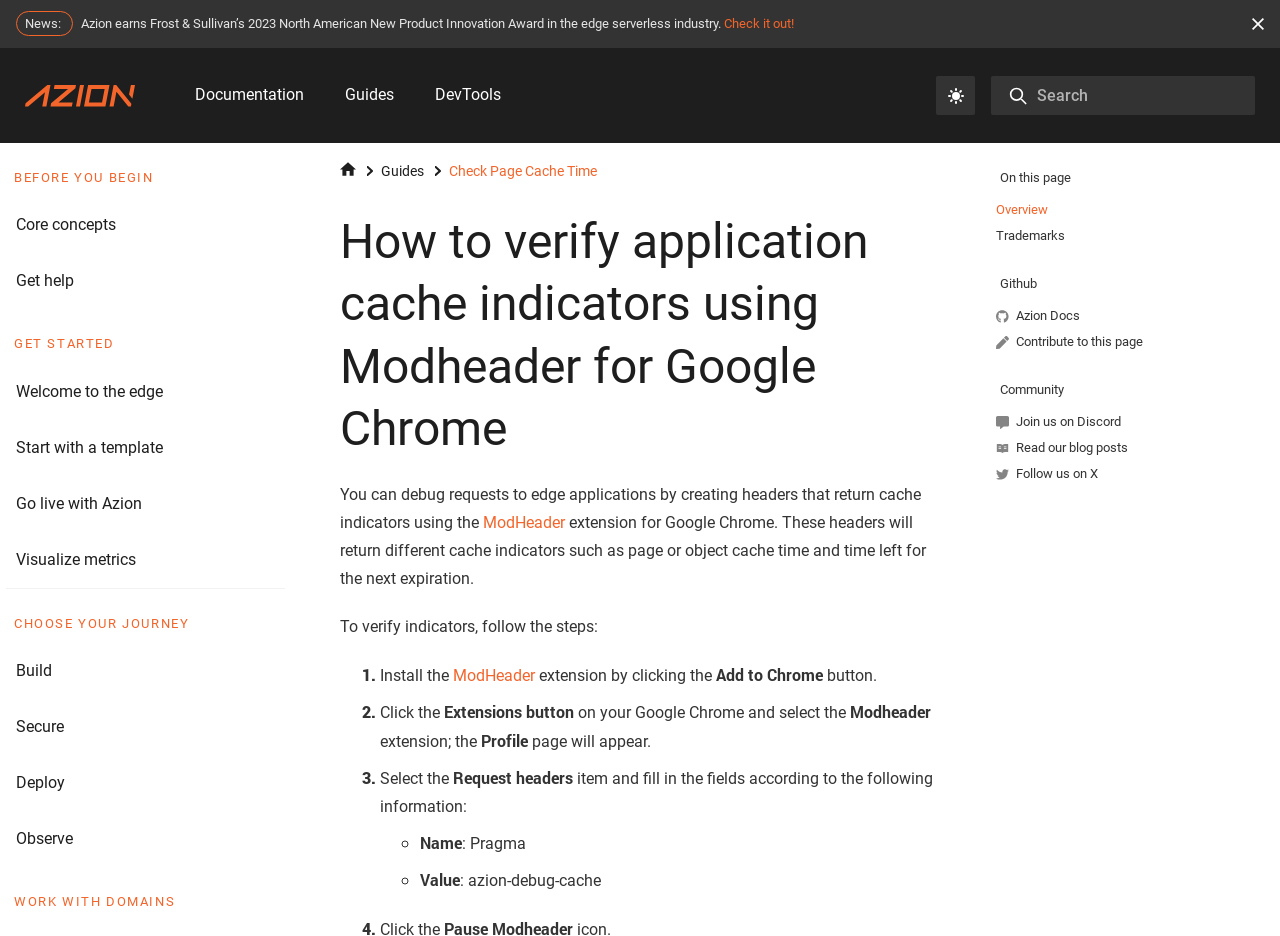Determine the bounding box coordinates of the region that needs to be clicked to achieve the task: "Click the 'ModHeader' link".

[0.377, 0.548, 0.441, 0.568]